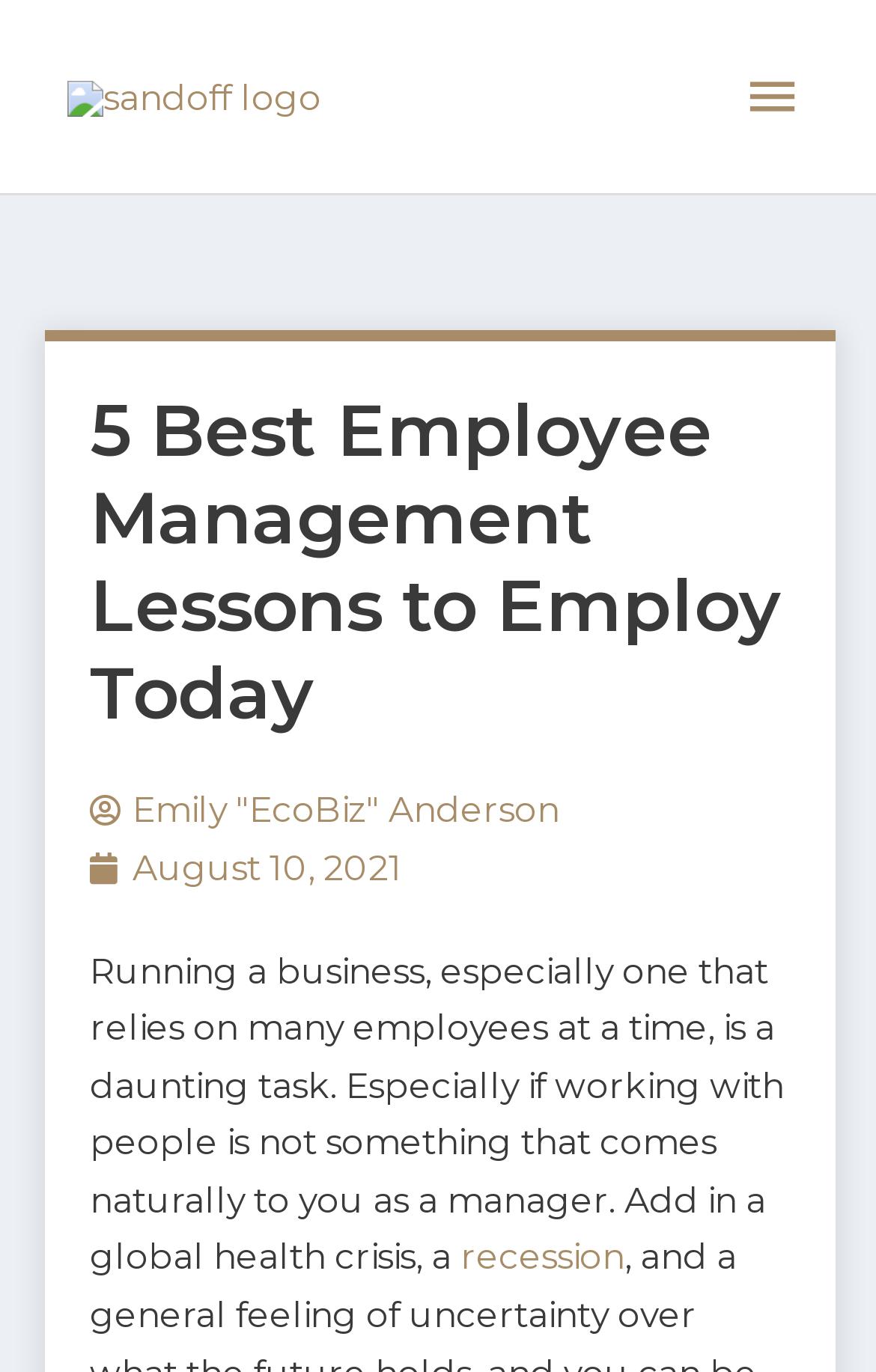Please provide a one-word or phrase answer to the question: 
What is the topic of the article related to?

Employee management